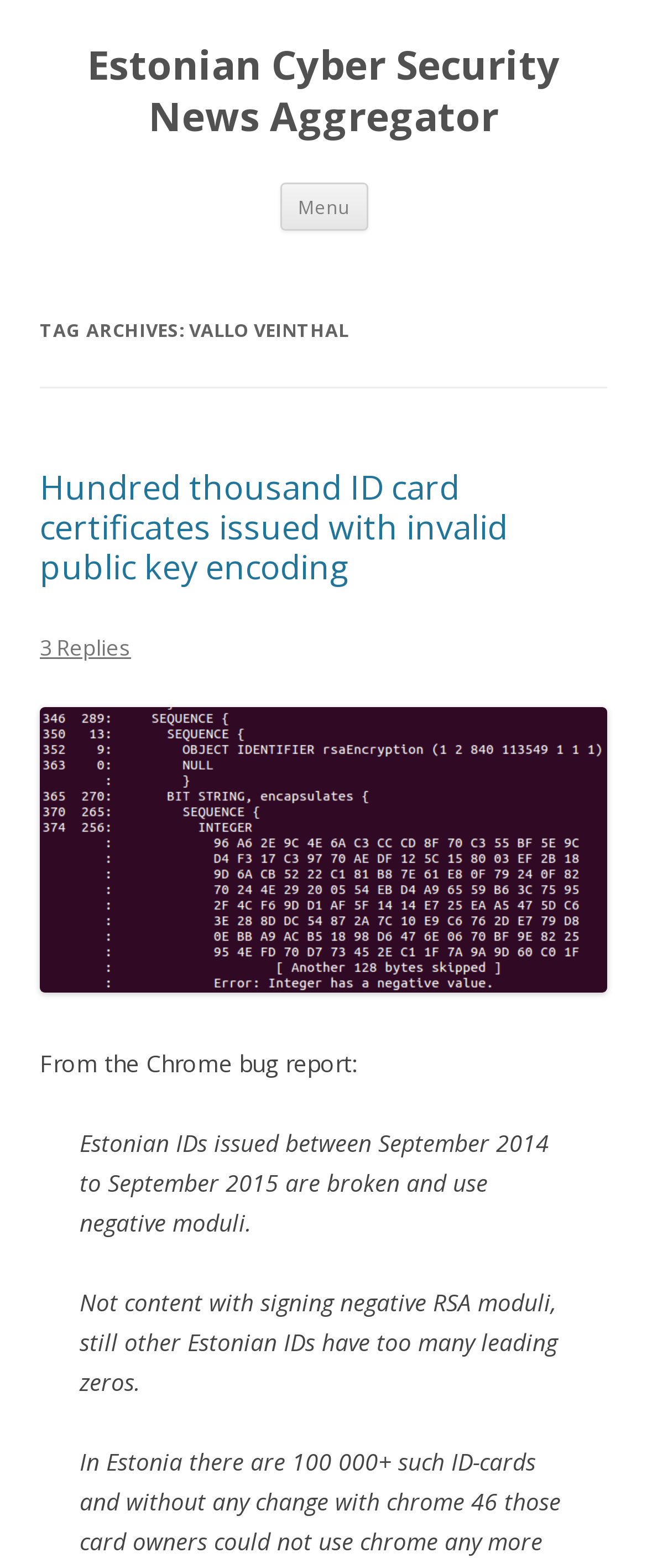Locate the bounding box of the UI element described in the following text: "3 Replies".

[0.062, 0.404, 0.203, 0.423]